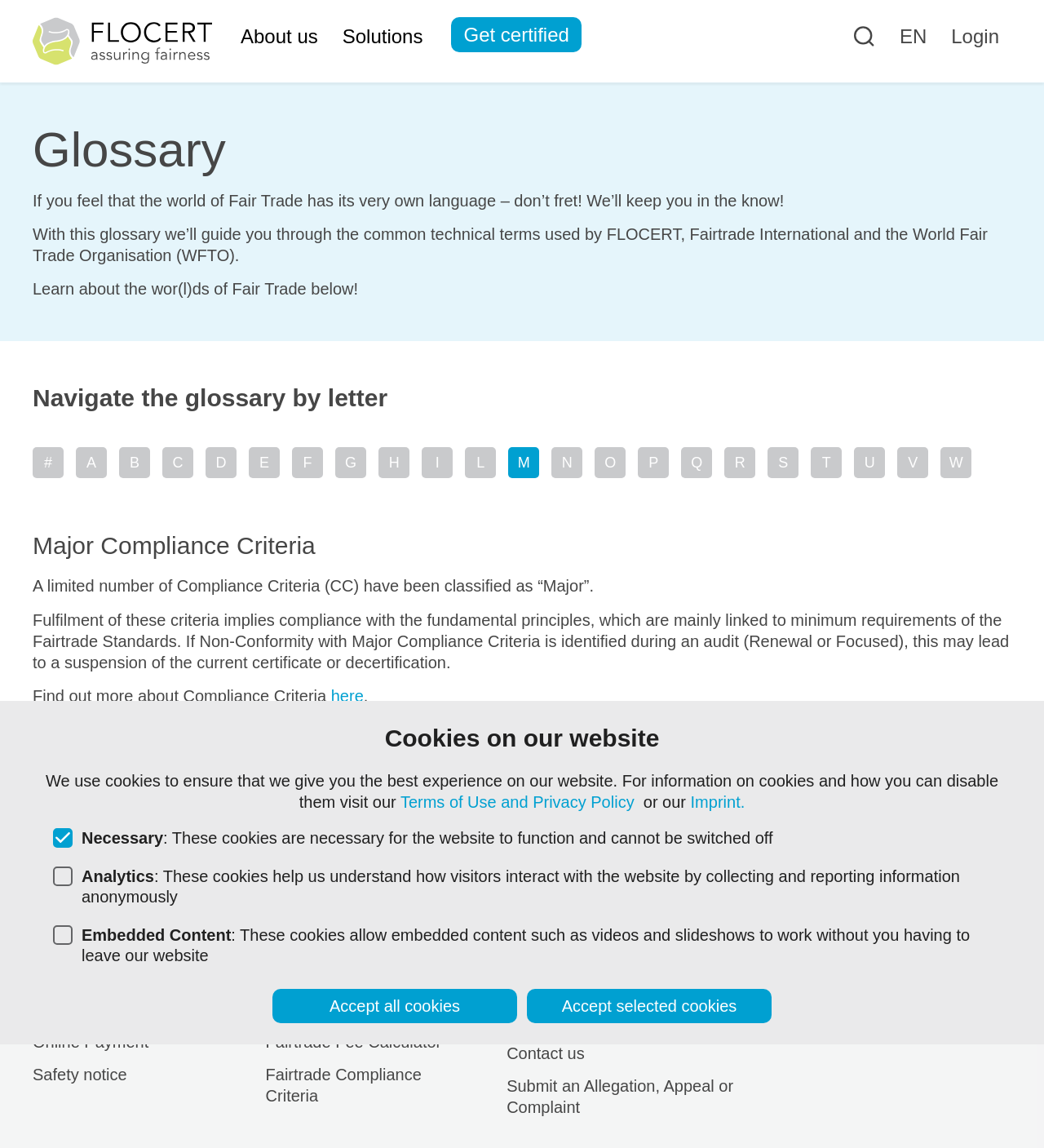Find the bounding box coordinates of the clickable region needed to perform the following instruction: "Learn more about Compliance Criteria". The coordinates should be provided as four float numbers between 0 and 1, i.e., [left, top, right, bottom].

[0.317, 0.599, 0.348, 0.614]